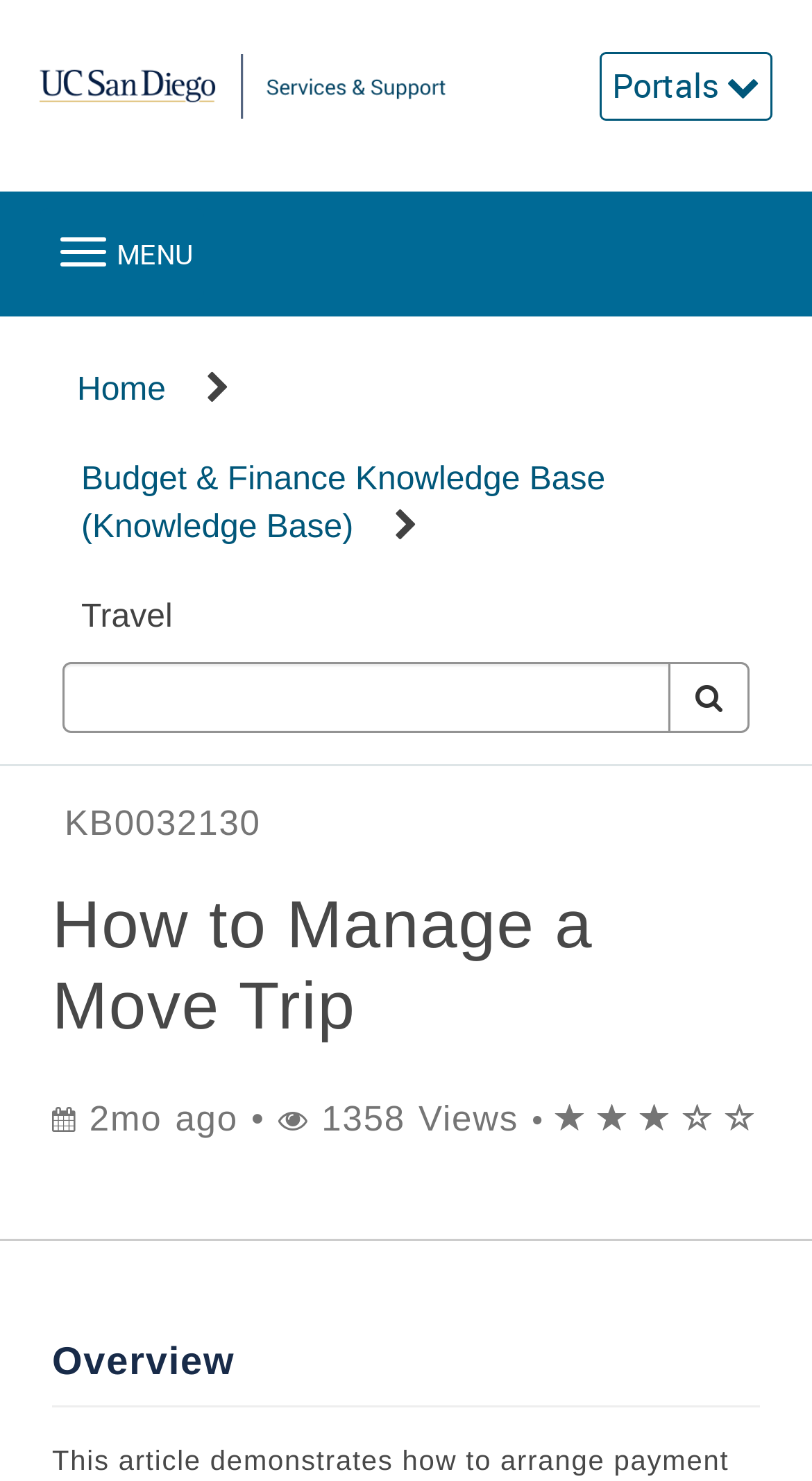Please identify the coordinates of the bounding box for the clickable region that will accomplish this instruction: "Click the toggle navigation button".

[0.048, 0.141, 0.251, 0.203]